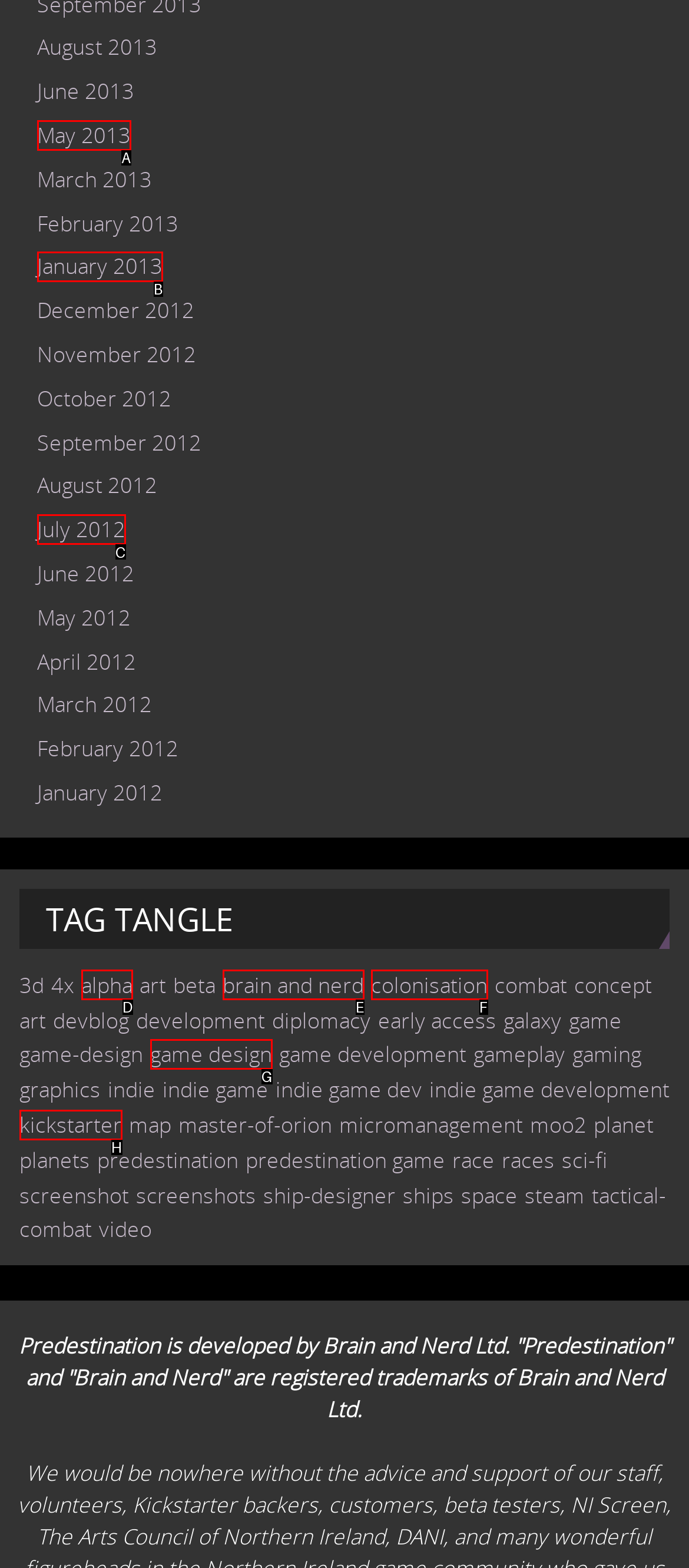Identify the correct HTML element to click for the task: Read about 'game design'. Provide the letter of your choice.

G